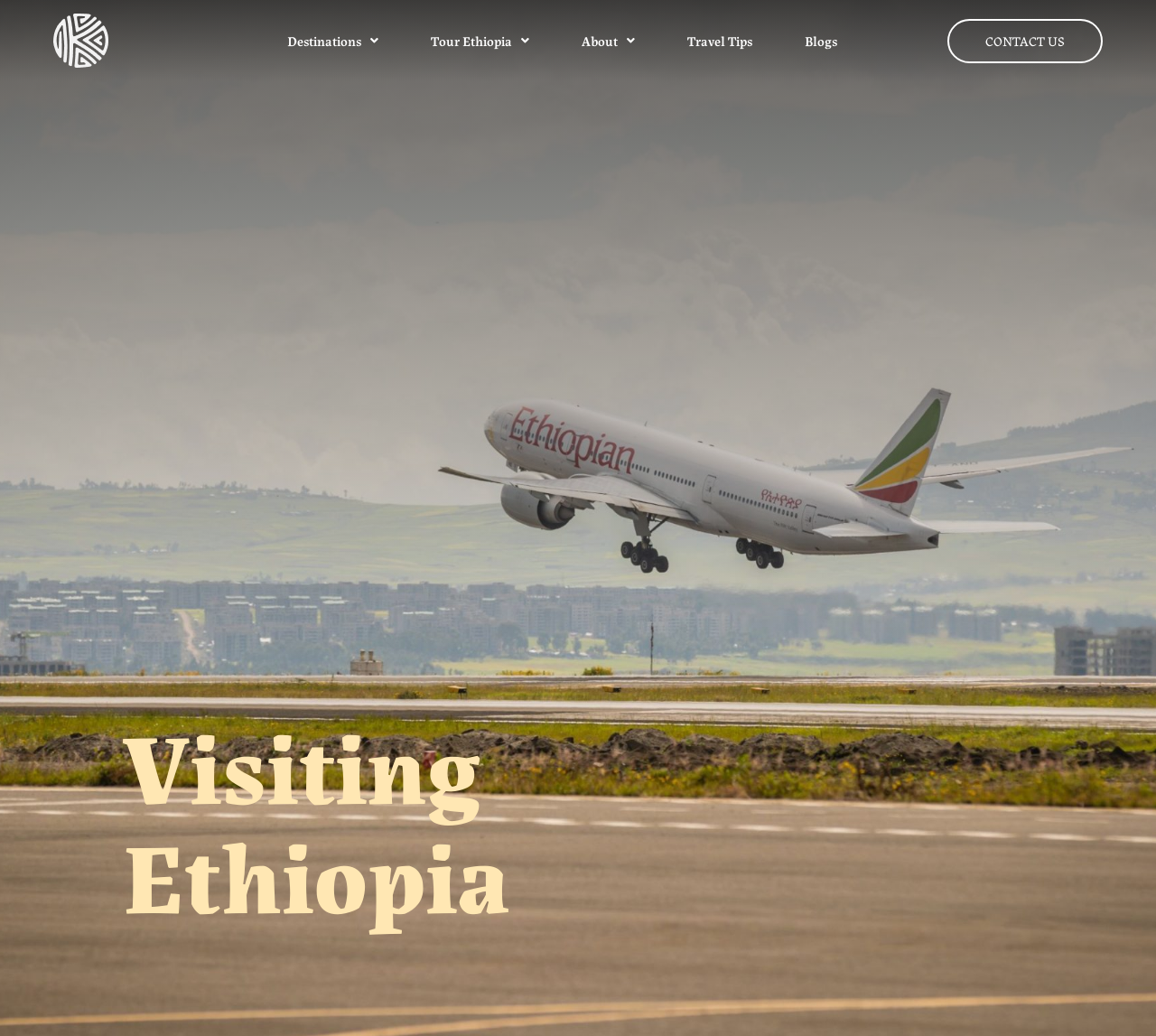Please give a one-word or short phrase response to the following question: 
Is there a contact page?

Yes